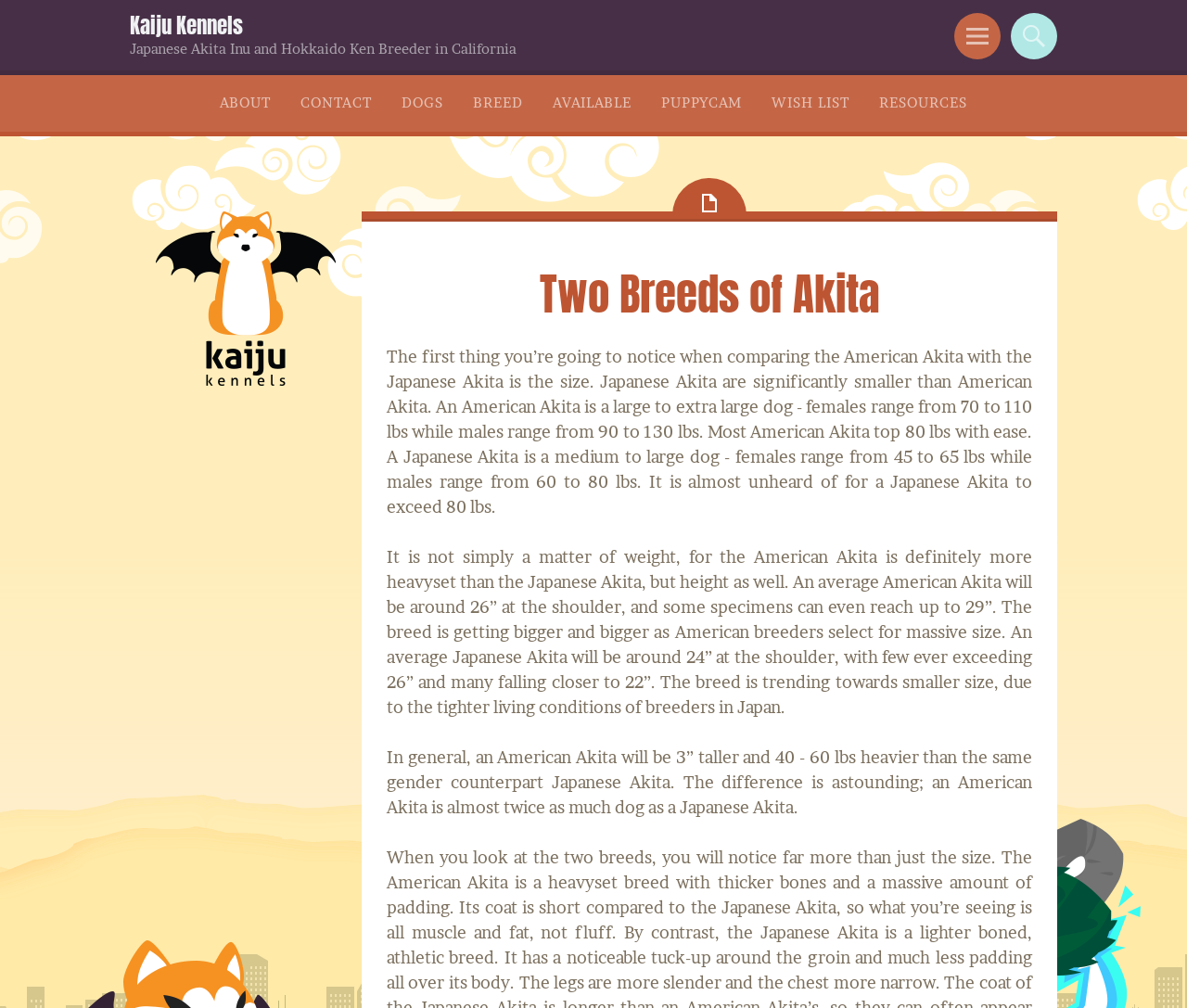Based on the element description: "Kaiju Kennels", identify the UI element and provide its bounding box coordinates. Use four float numbers between 0 and 1, [left, top, right, bottom].

[0.109, 0.009, 0.205, 0.041]